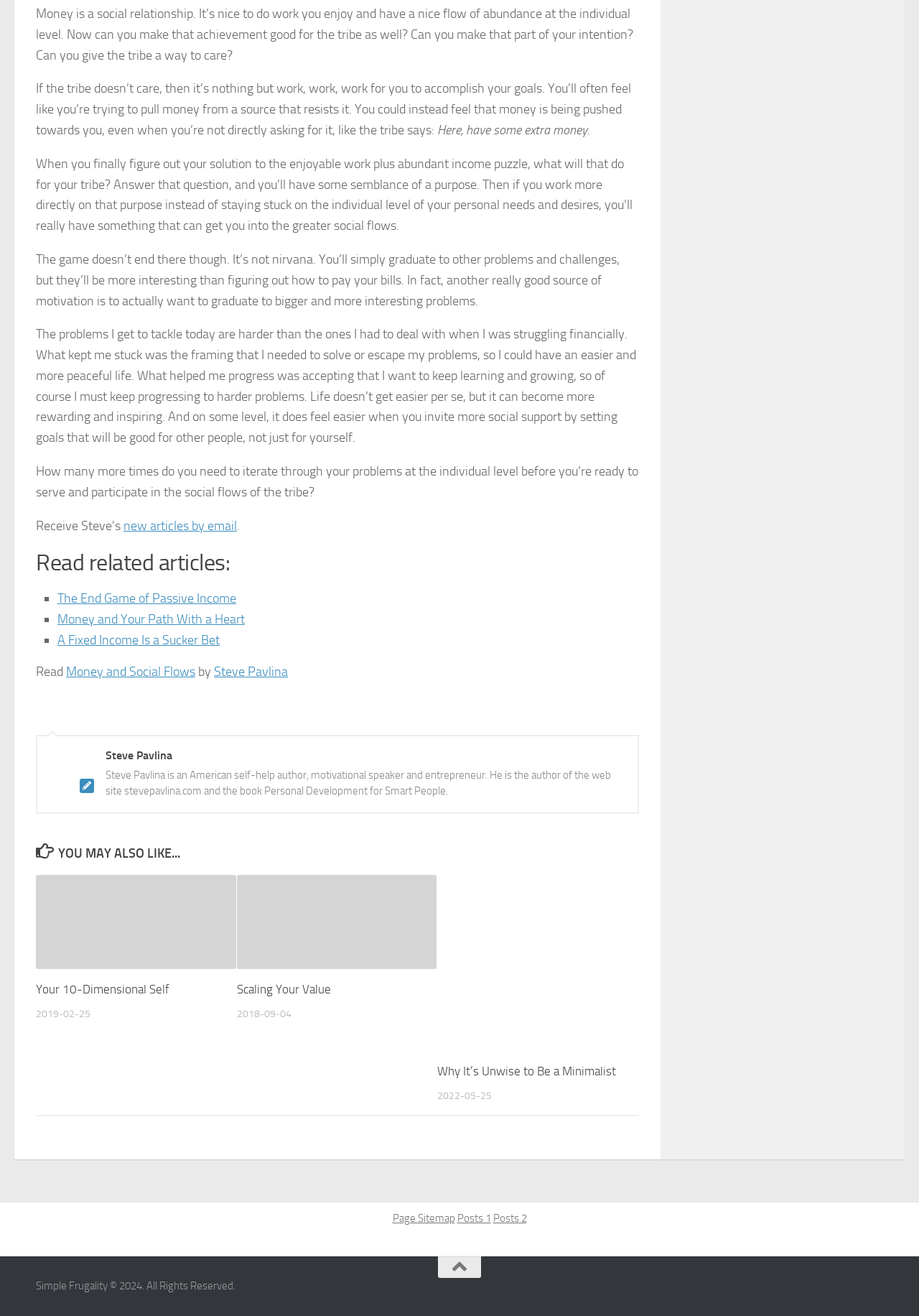How many related articles are listed?
Answer briefly with a single word or phrase based on the image.

3